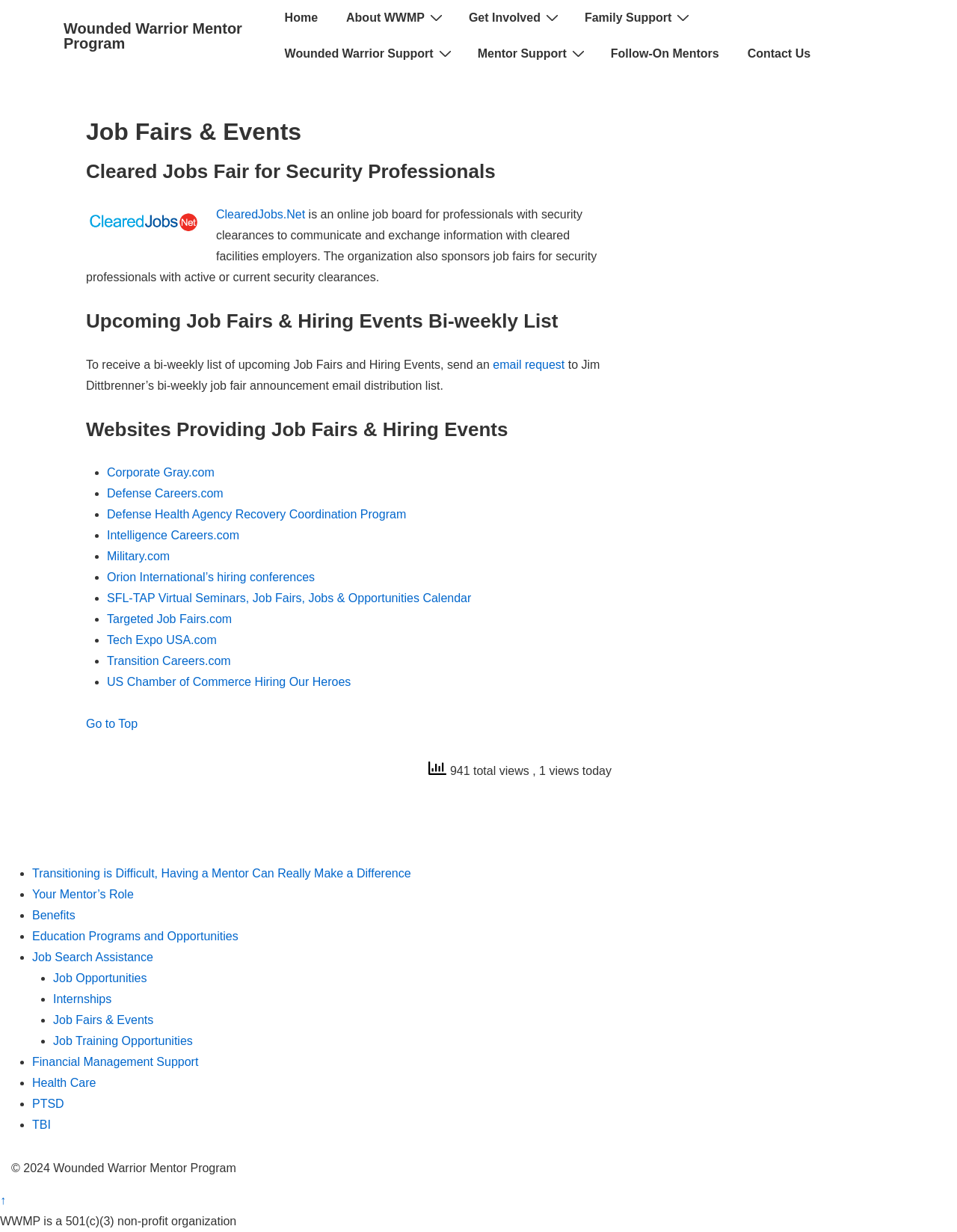Based on the image, provide a detailed response to the question:
What is the name of the organization?

I found the answer by looking at the top navigation menu, where it says 'Wounded Warrior Mentor Program' as the main title of the webpage.